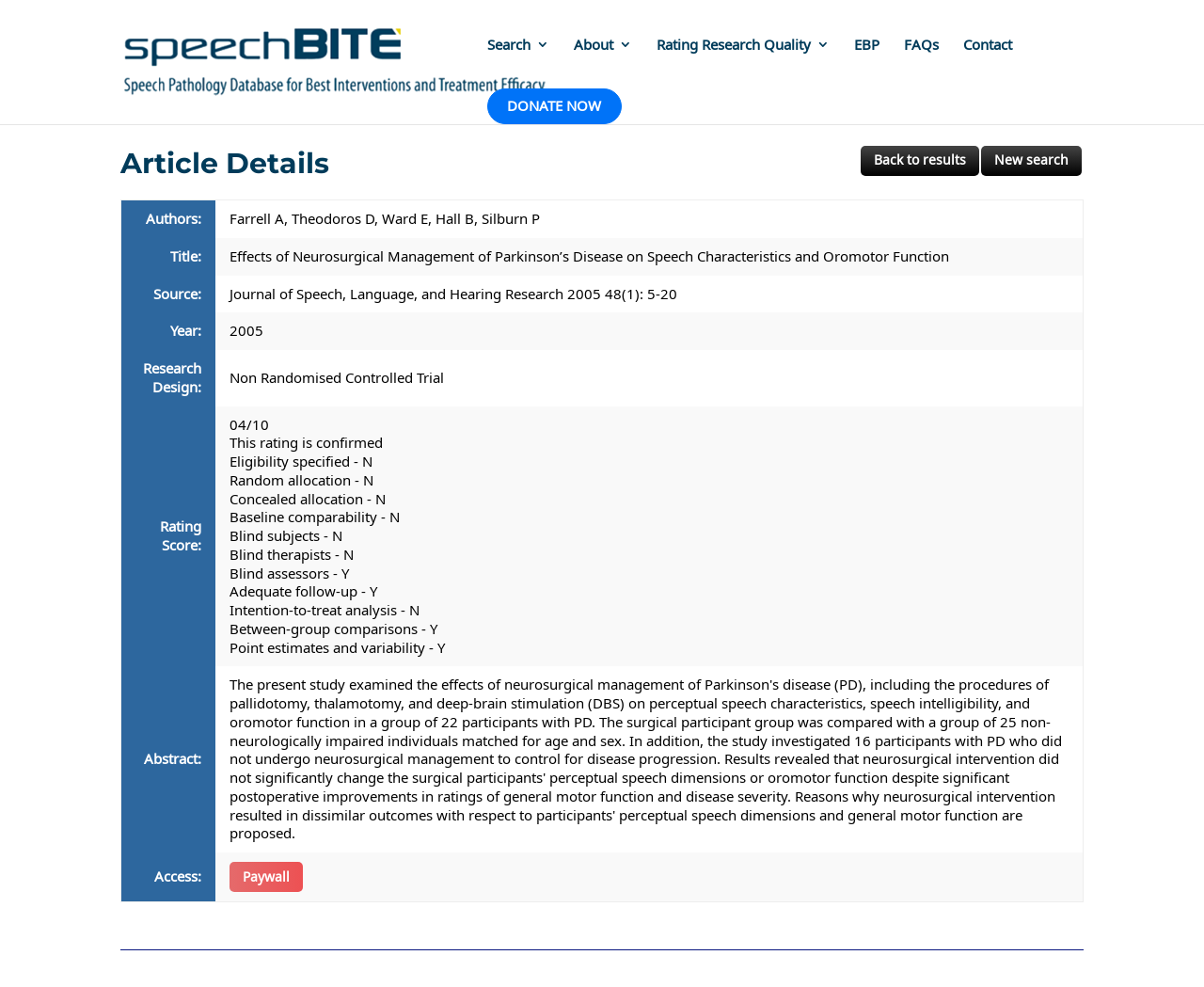Please locate the bounding box coordinates of the element that should be clicked to complete the given instruction: "Search for articles".

[0.405, 0.038, 0.456, 0.09]